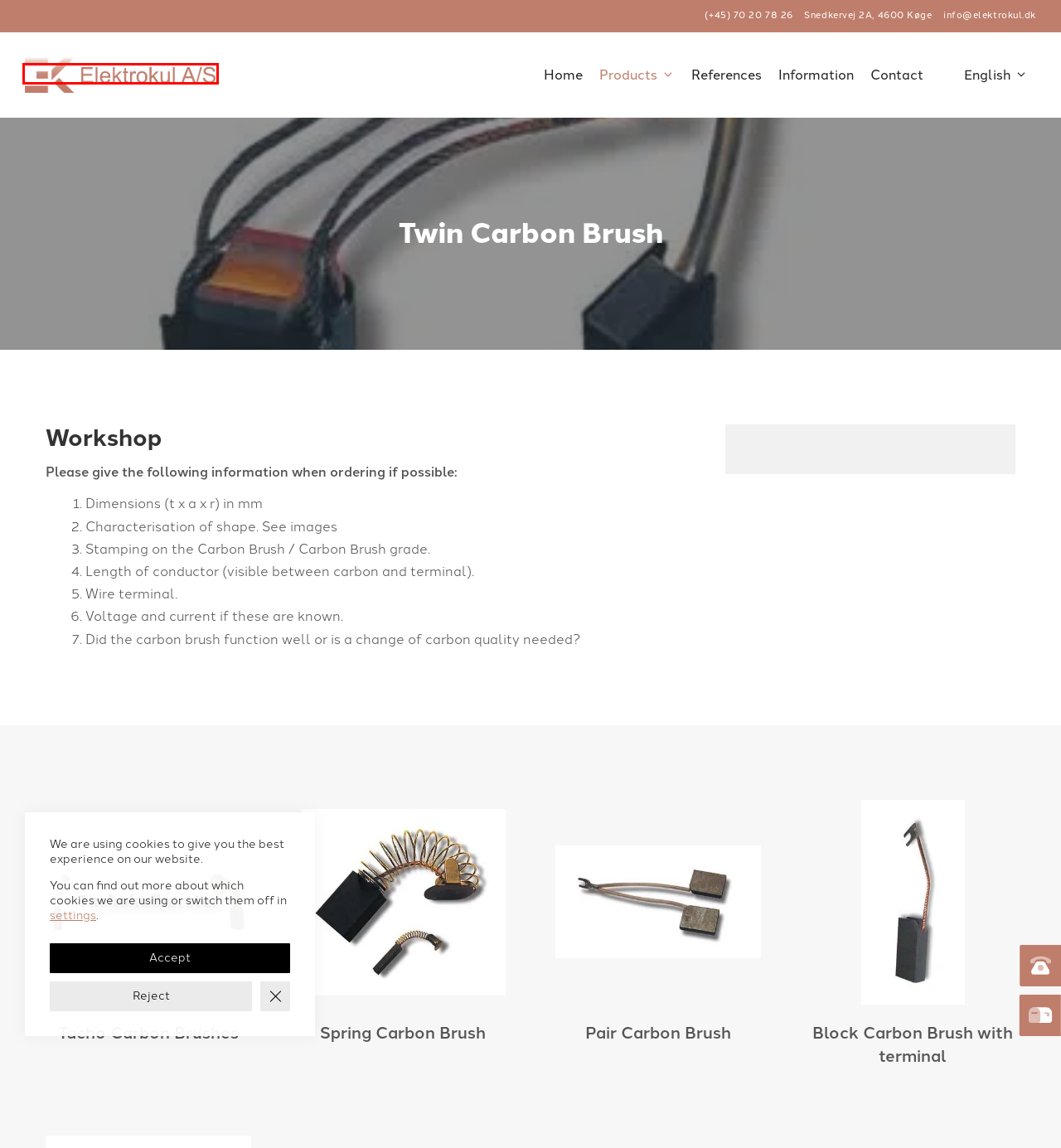Examine the screenshot of a webpage with a red bounding box around a specific UI element. Identify which webpage description best matches the new webpage that appears after clicking the element in the red bounding box. Here are the candidates:
A. Contact · Elektrokul A/S
B. References · Elektrokul A/S
C. IPS jordingssystemer · Elektrokul A/S
D. Information · Elektrokul A/S
E. Keramiske Pot Magneter​ · Elektrokul A/S
F. Tacho Carbon Brushes · Elektrokul A/S
G. Production of Carbon Brushes and Electric motor Brushes
H. Tvillingkol · Elektrokul A/S

G